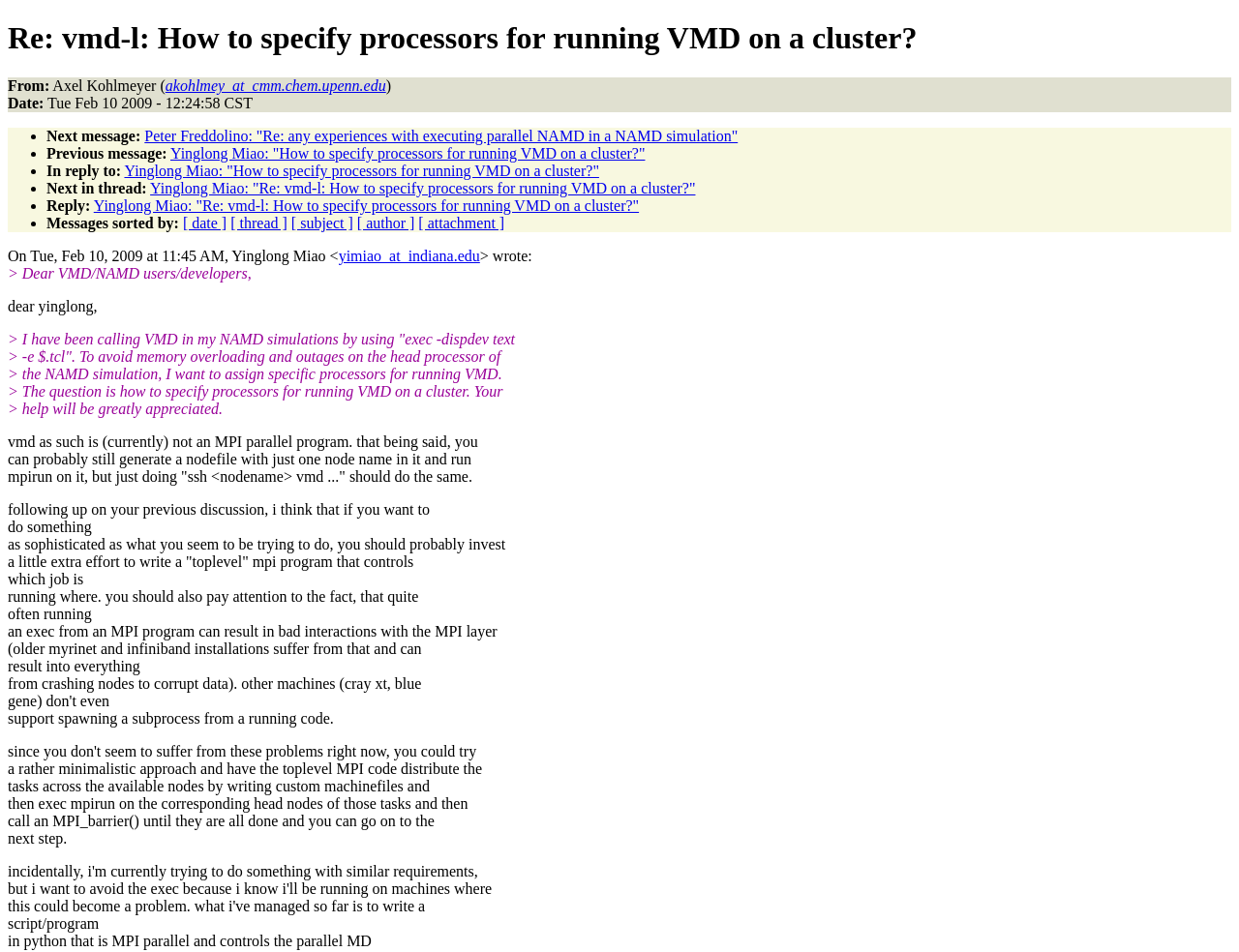Bounding box coordinates are specified in the format (top-left x, top-left y, bottom-right x, bottom-right y). All values are floating point numbers bounded between 0 and 1. Please provide the bounding box coordinate of the region this sentence describes: akohlmey_at_cmm.chem.upenn.edu

[0.133, 0.081, 0.311, 0.098]